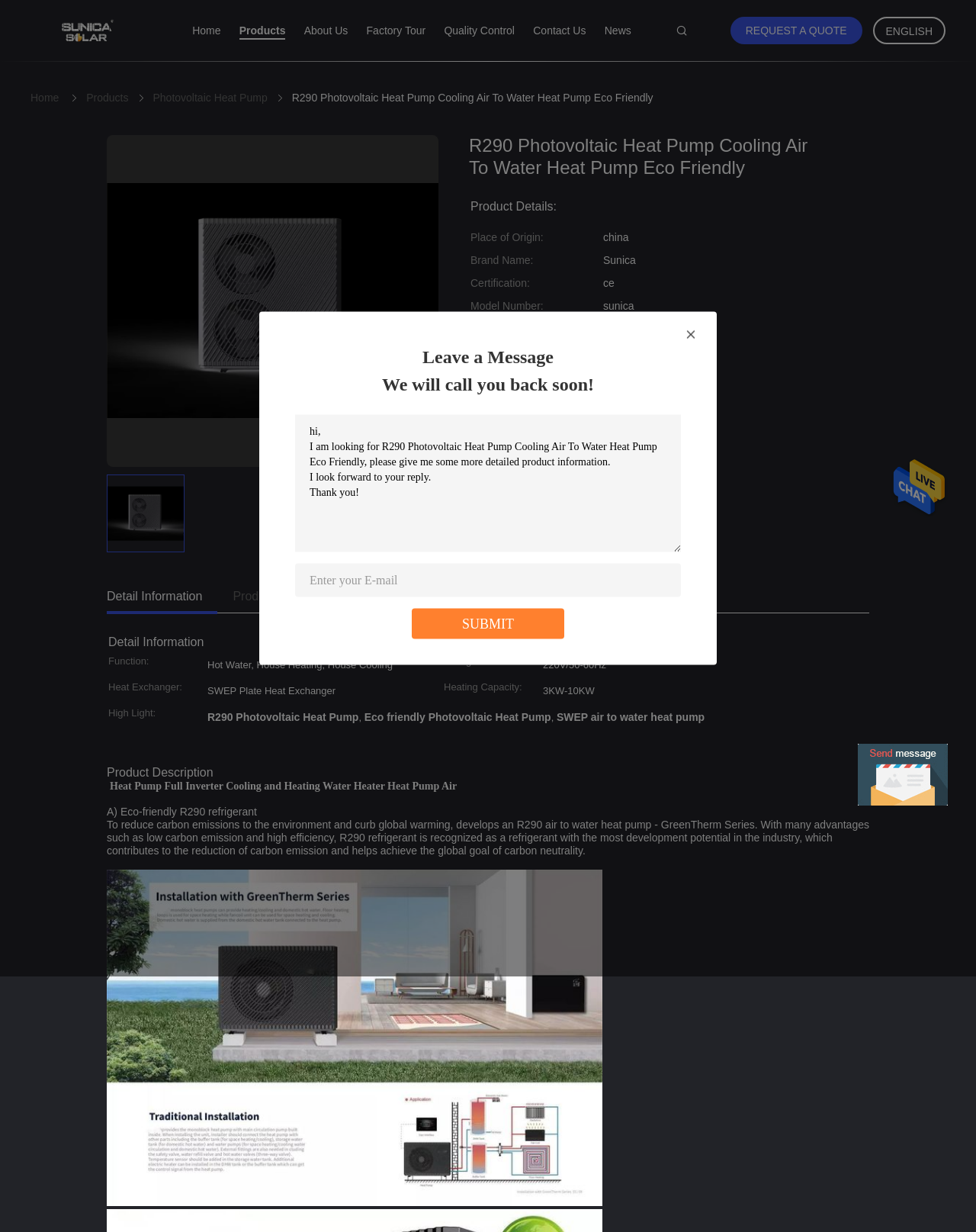Produce an extensive caption that describes everything on the webpage.

This webpage is about a product called "R290 Photovoltaic Heat Pump Cooling Air To Water Heat Pump Eco Friendly" from a Chinese manufacturer. At the top of the page, there is a navigation menu with links to "Home", "Products", "About Us", "Factory Tour", "Quality Control", "Contact Us", and "News". Below the navigation menu, there is a large image of the product, accompanied by a brief description and a "REQUEST A QUOTE" button.

On the left side of the page, there is a sidebar with links to different sections of the product page, including "Product Details", "Product Description", and "Detail Information". Below the sidebar, there is a table displaying the product's specifications, including its place of origin, brand name, certification, model number, payment and shipping terms, price, packaging details, delivery time, payment terms, and supply ability.

In the main content area, there is a detailed product description, including its function, voltage, heat exchanger, and heating capacity. There are also several calls-to-action, such as "CONTACT NOW", "CHAT NOW", and "Send Message", allowing customers to get in touch with the manufacturer.

At the bottom of the page, there is a contact form where customers can enter their inquiry details and submit them to the manufacturer. There is also a sample message that customers can use as a template. Overall, the webpage is designed to provide customers with detailed information about the product and facilitate communication with the manufacturer.